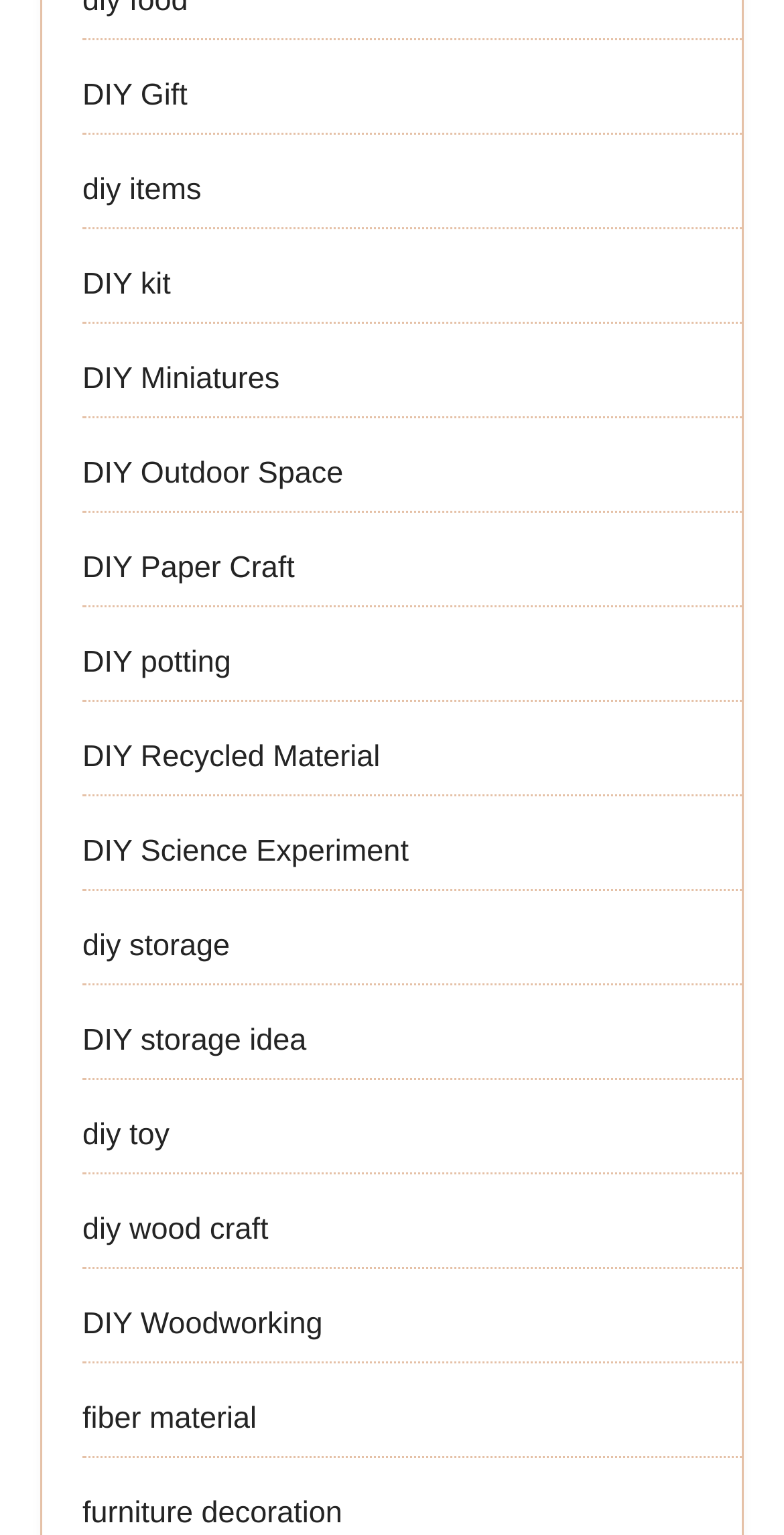Provide a brief response using a word or short phrase to this question:
What is the first DIY category listed?

DIY Gift